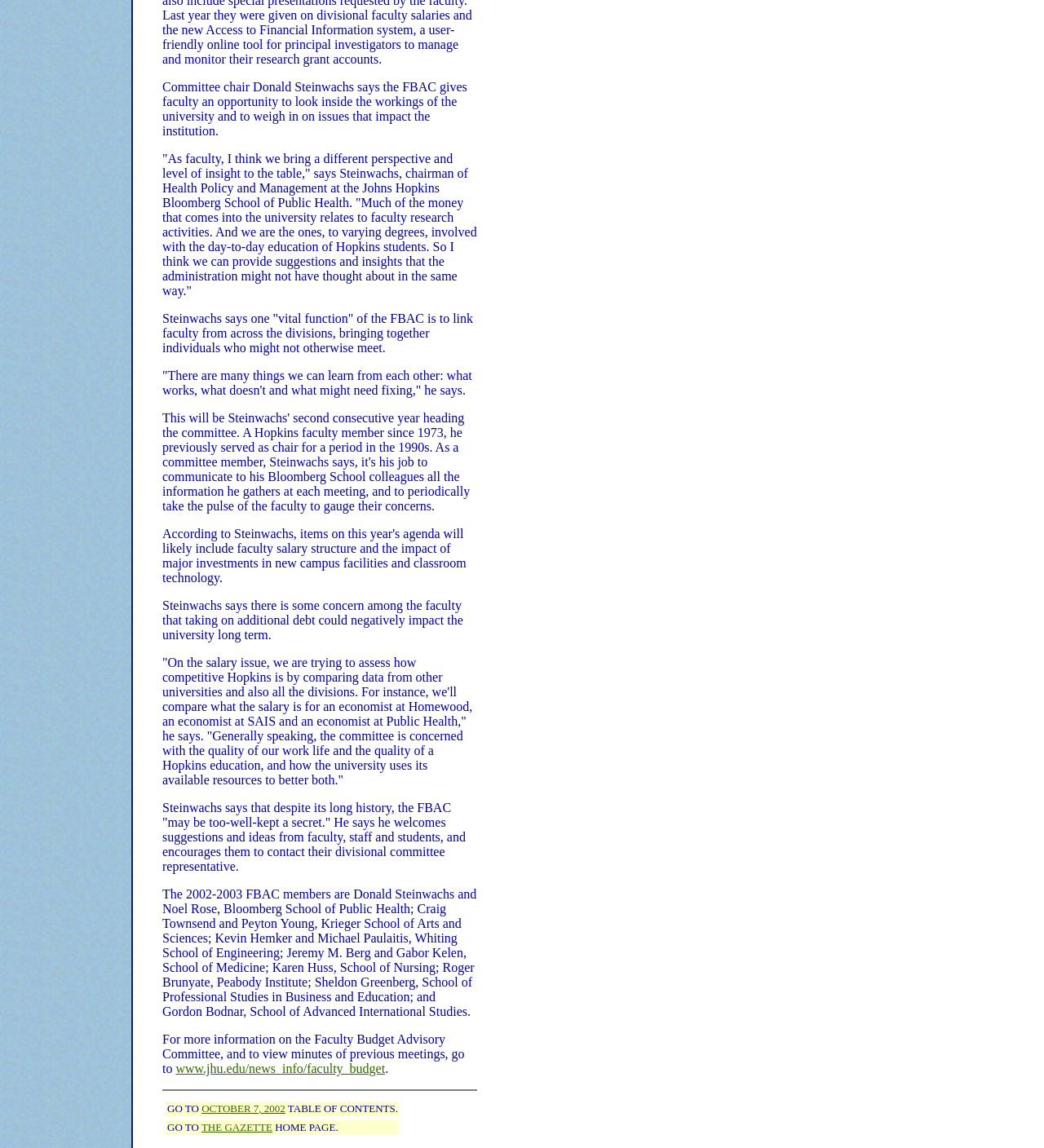Identify the bounding box of the UI element that matches this description: "www.jhu.edu/news_info/faculty_budget".

[0.168, 0.925, 0.369, 0.937]